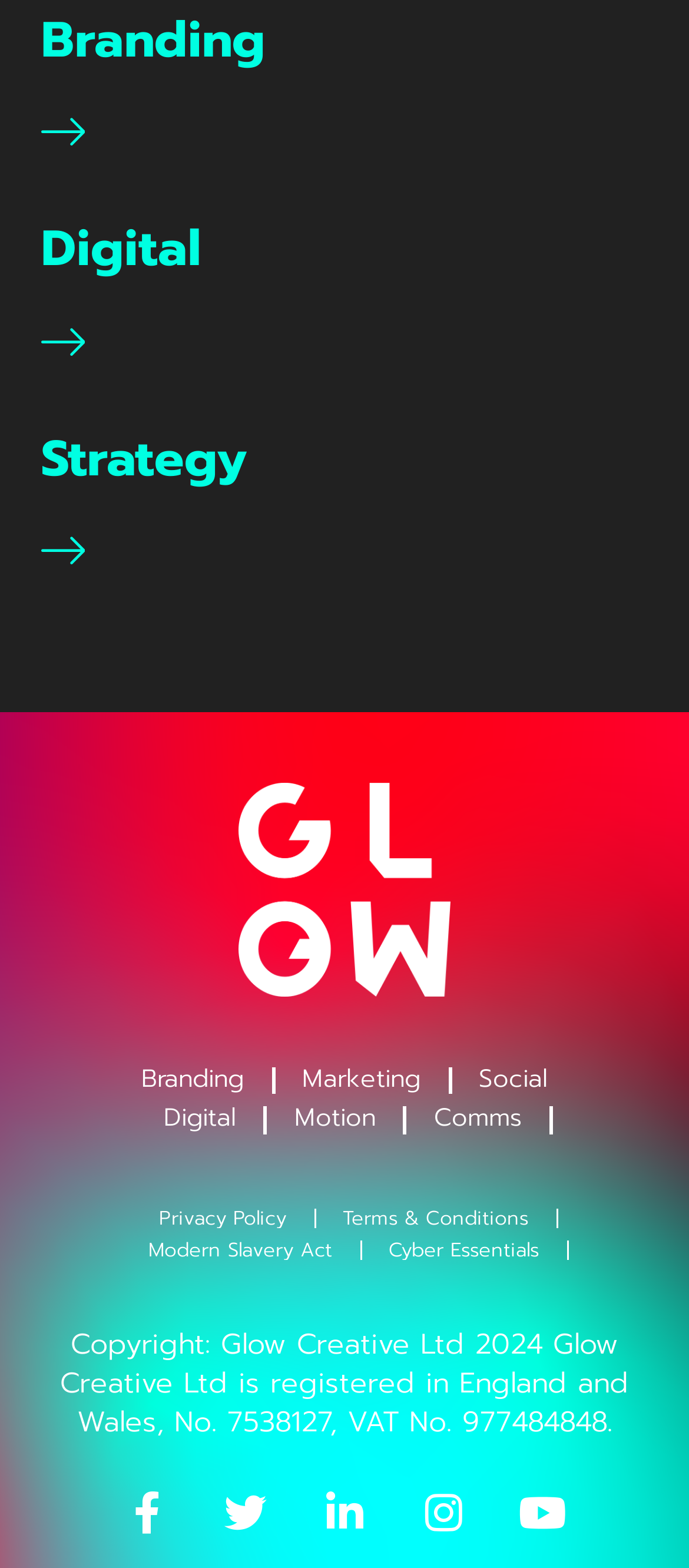Please identify the bounding box coordinates of the region to click in order to complete the given instruction: "Click on the 'Branding' link". The coordinates should be four float numbers between 0 and 1, i.e., [left, top, right, bottom].

[0.06, 0.004, 0.94, 0.07]